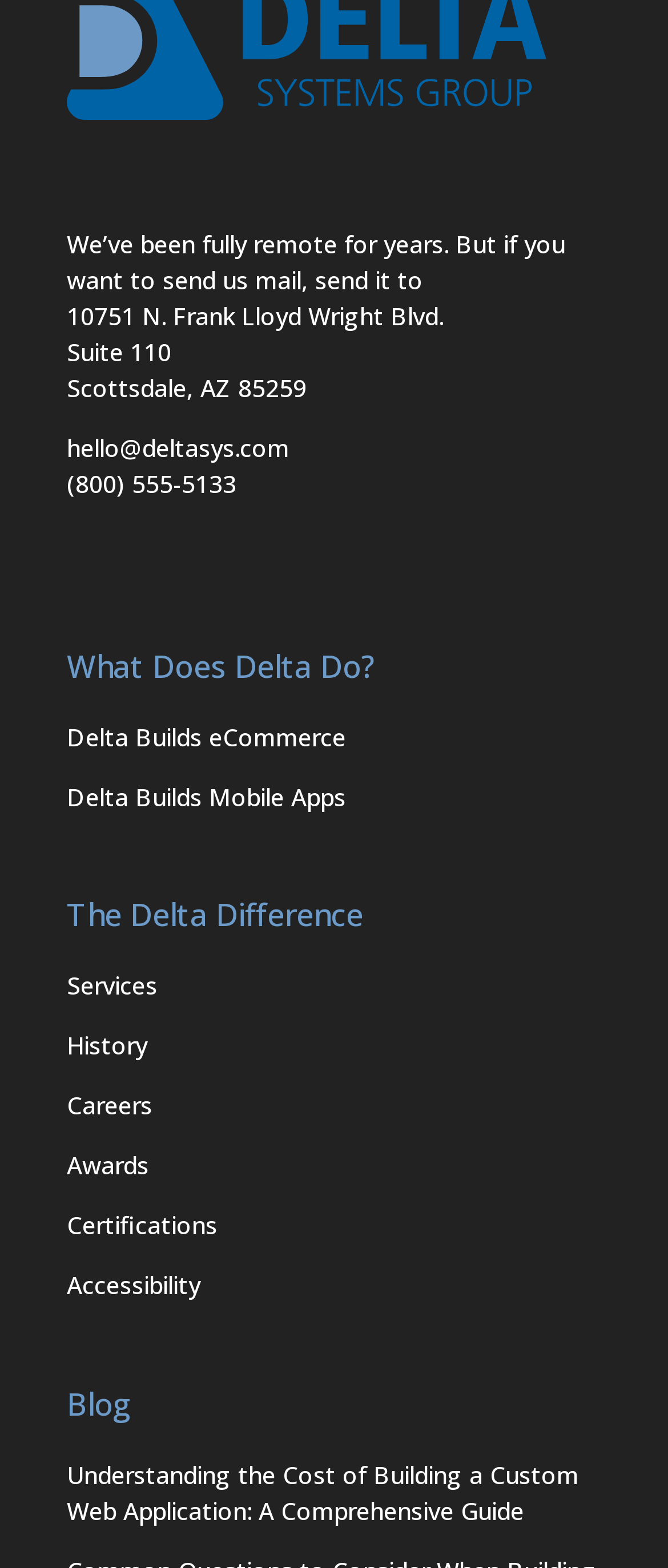Provide the bounding box coordinates of the HTML element this sentence describes: "Delta Builds eCommerce". The bounding box coordinates consist of four float numbers between 0 and 1, i.e., [left, top, right, bottom].

[0.1, 0.458, 0.562, 0.481]